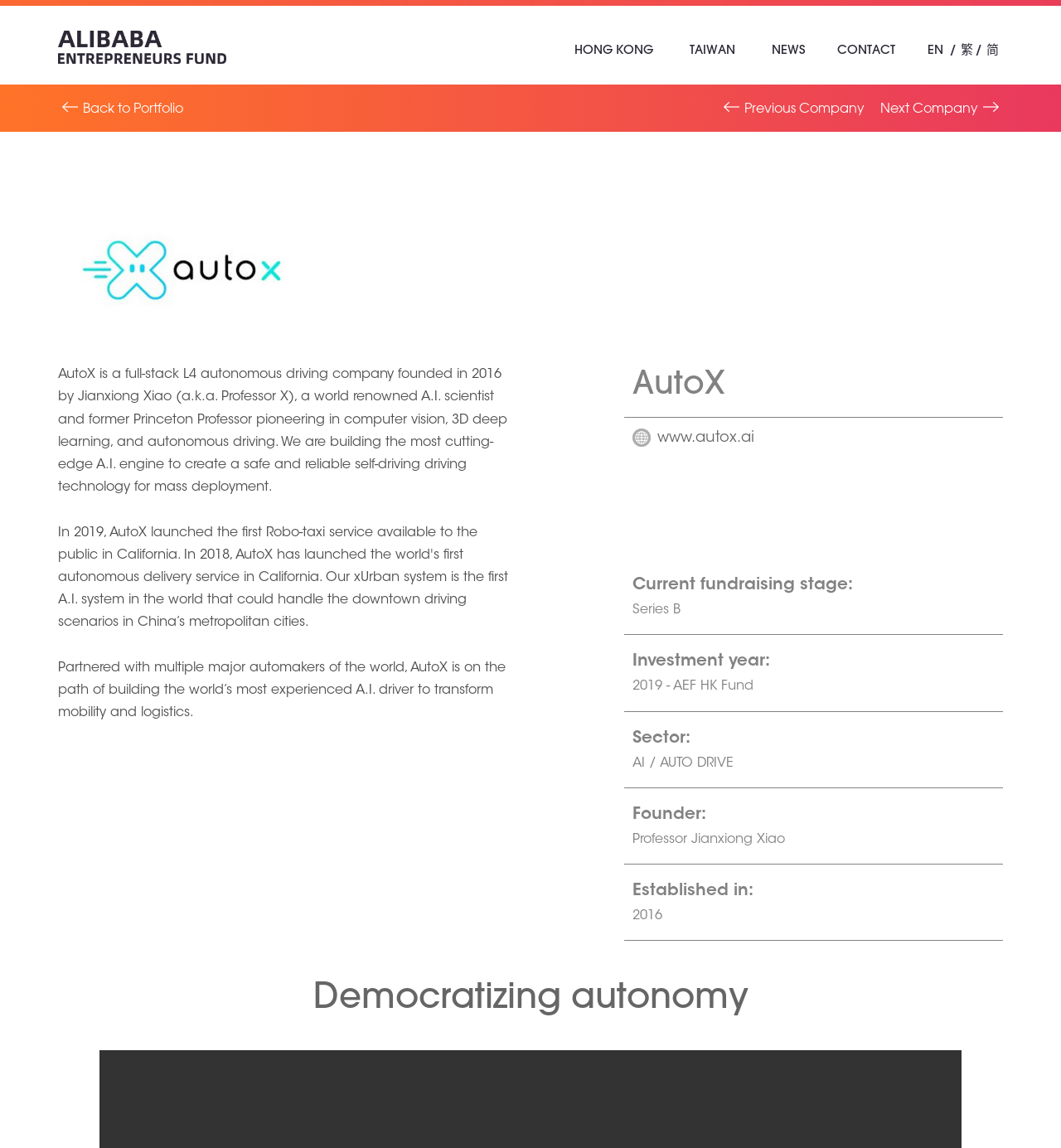What is AutoX's autonomous driving level?
Please provide a comprehensive and detailed answer to the question.

According to the webpage, AutoX is a full-stack L4 autonomous driving company, which means it is building AI drivers to drive various cars fully autonomously at level 4.